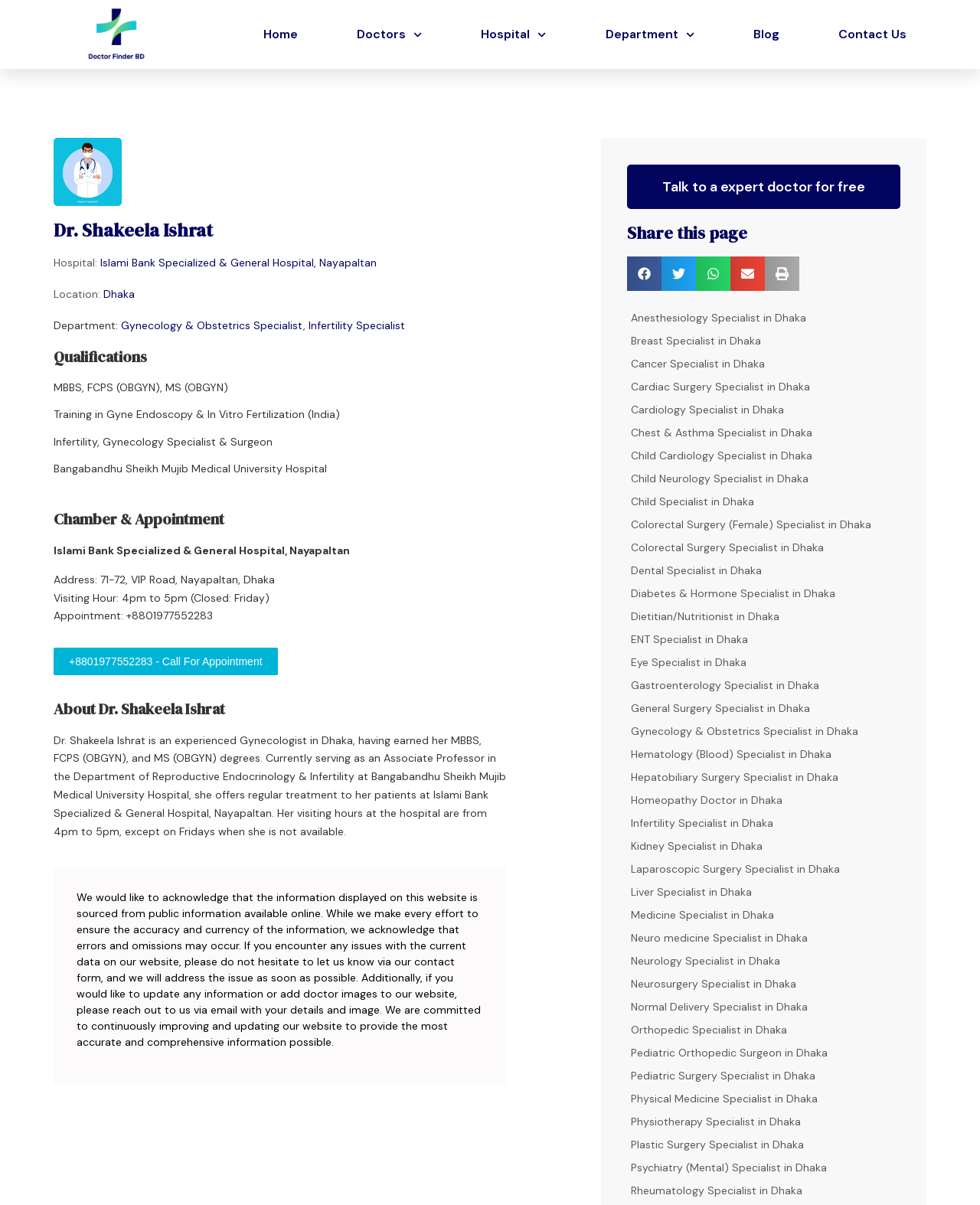Find the bounding box coordinates of the element's region that should be clicked in order to follow the given instruction: "View the doctor's qualifications". The coordinates should consist of four float numbers between 0 and 1, i.e., [left, top, right, bottom].

[0.055, 0.294, 0.516, 0.307]